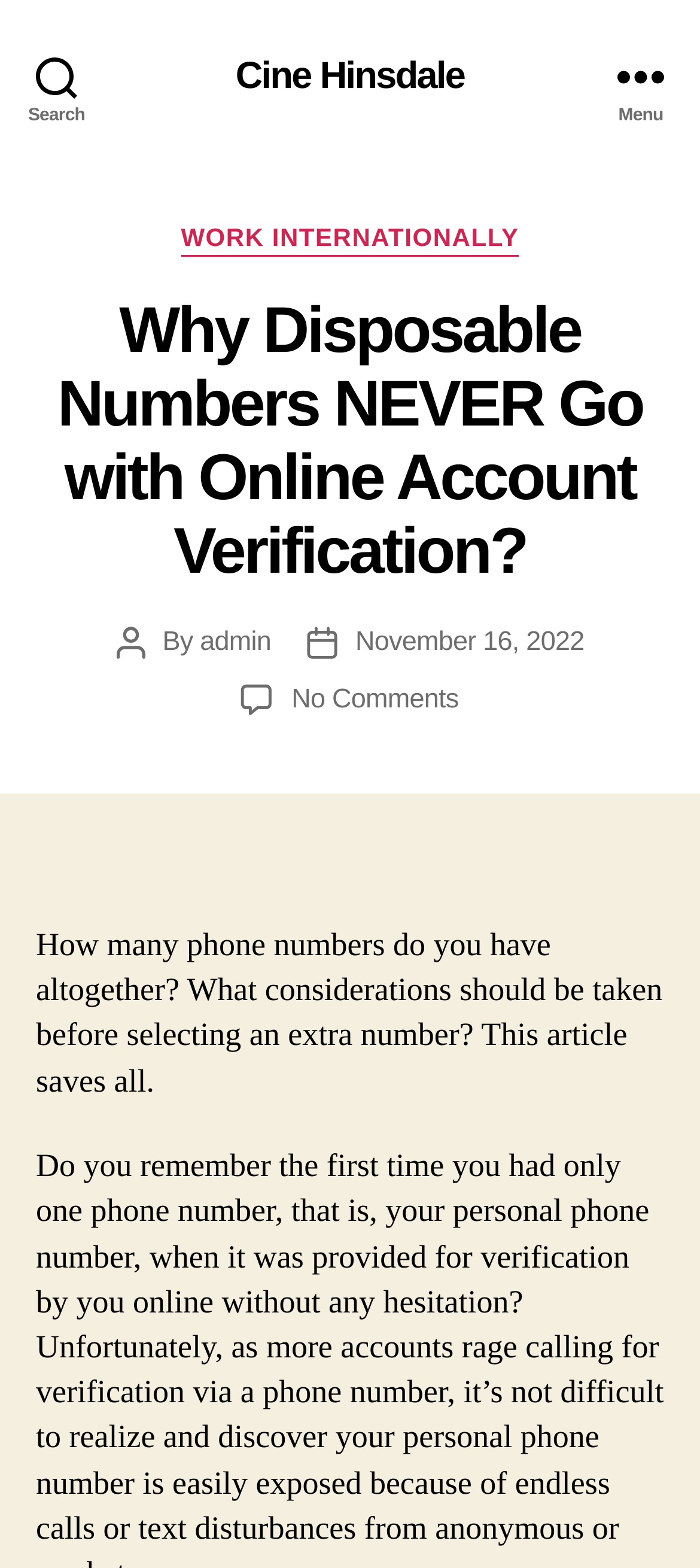What is the author of the post?
Using the visual information, respond with a single word or phrase.

admin